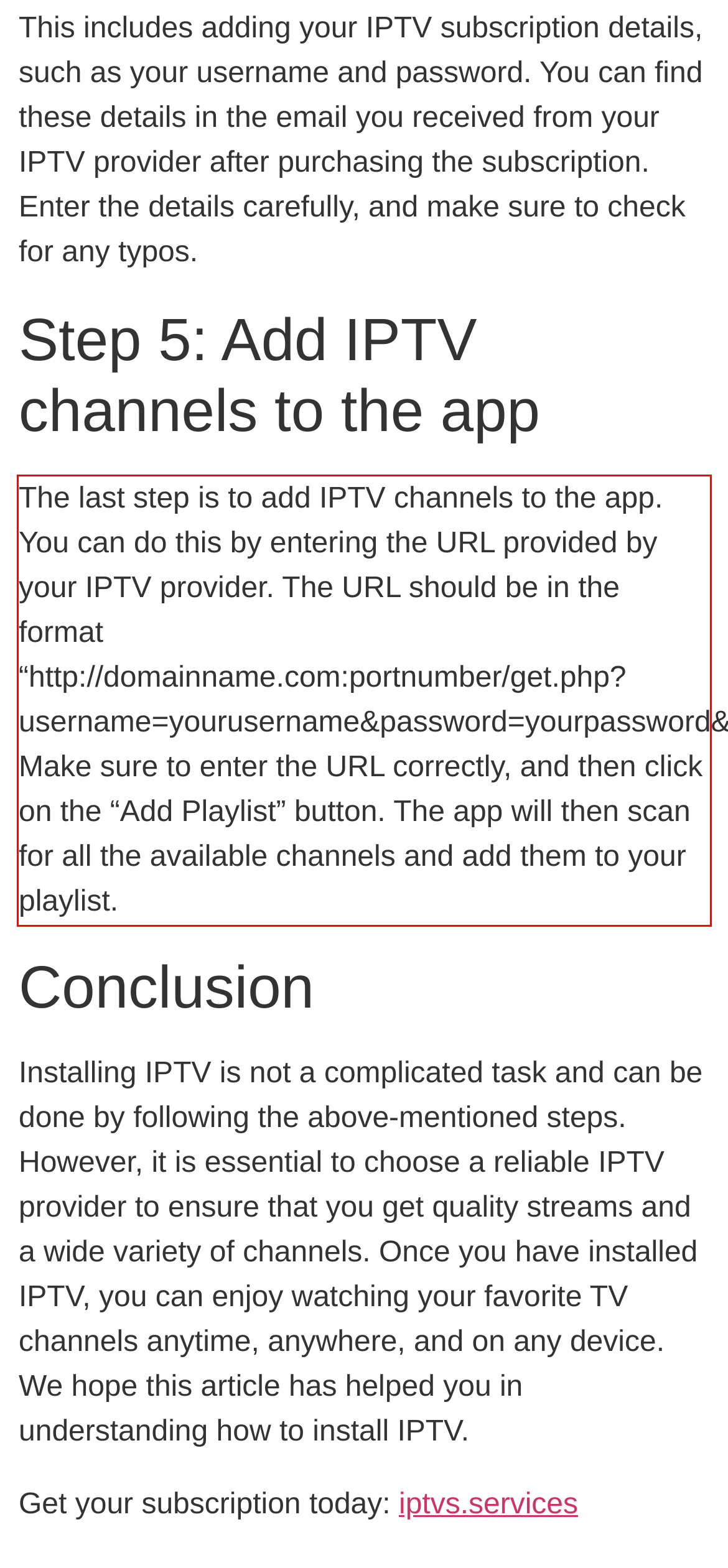You are given a screenshot showing a webpage with a red bounding box. Perform OCR to capture the text within the red bounding box.

The last step is to add IPTV channels to the app. You can do this by entering the URL provided by your IPTV provider. The URL should be in the format “http://domainname.com:portnumber/get.php?username=yourusername&password=yourpassword&type=m3u_plus&output=ts”. Make sure to enter the URL correctly, and then click on the “Add Playlist” button. The app will then scan for all the available channels and add them to your playlist.